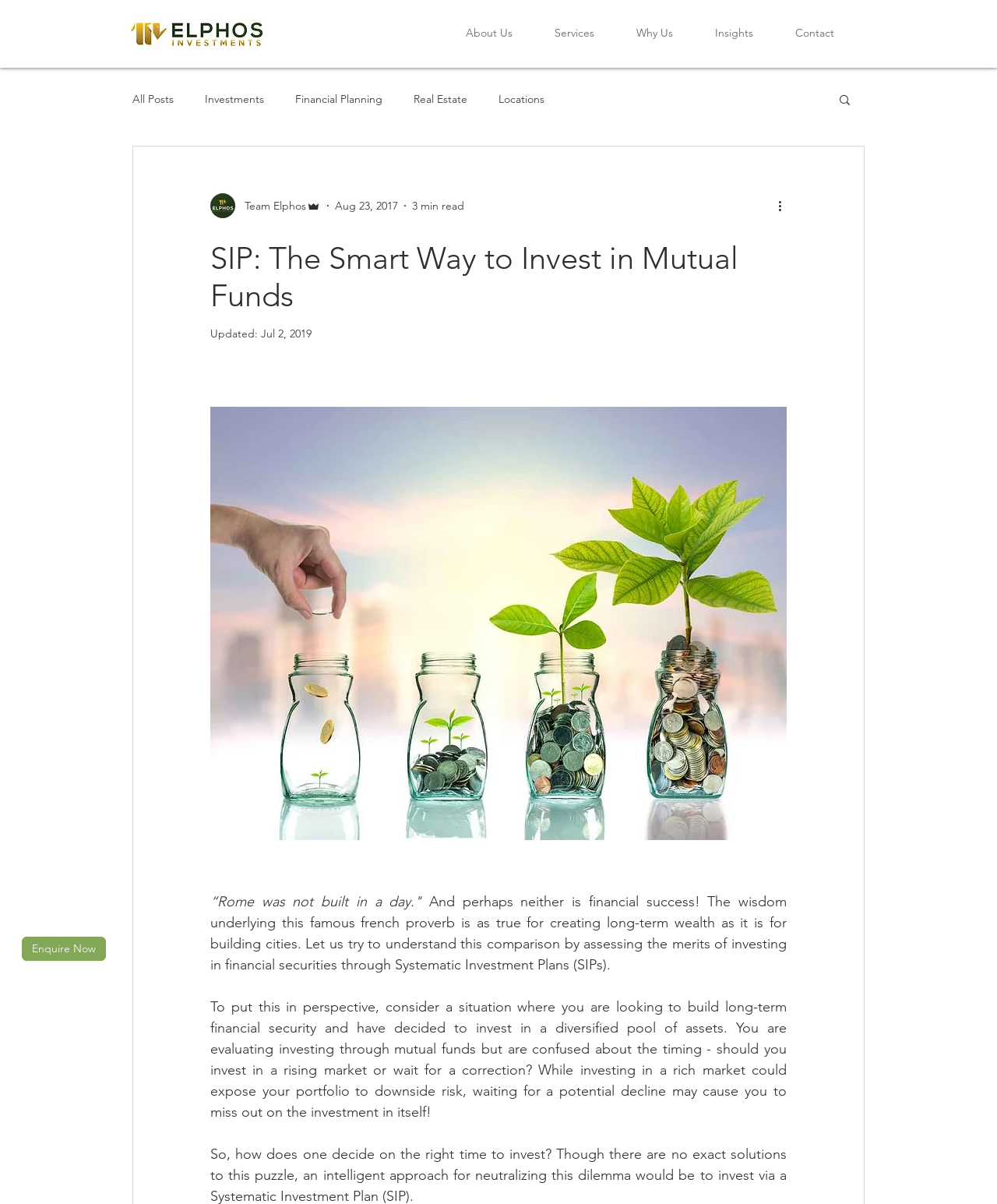What is the estimated reading time of the blog post?
Answer the question with a single word or phrase by looking at the picture.

3 min